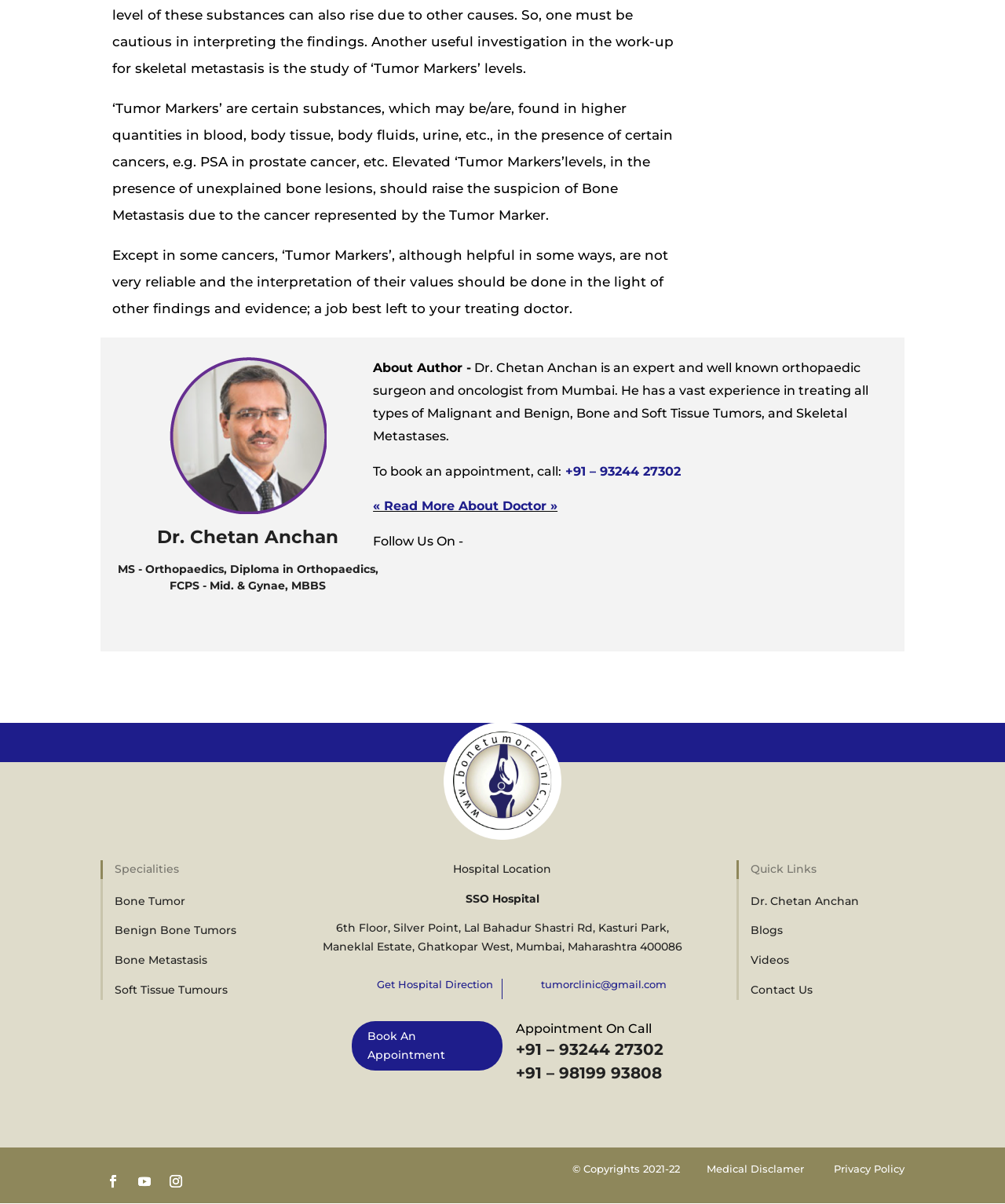Given the description "Follow", provide the bounding box coordinates of the corresponding UI element.

[0.37, 0.483, 0.395, 0.504]